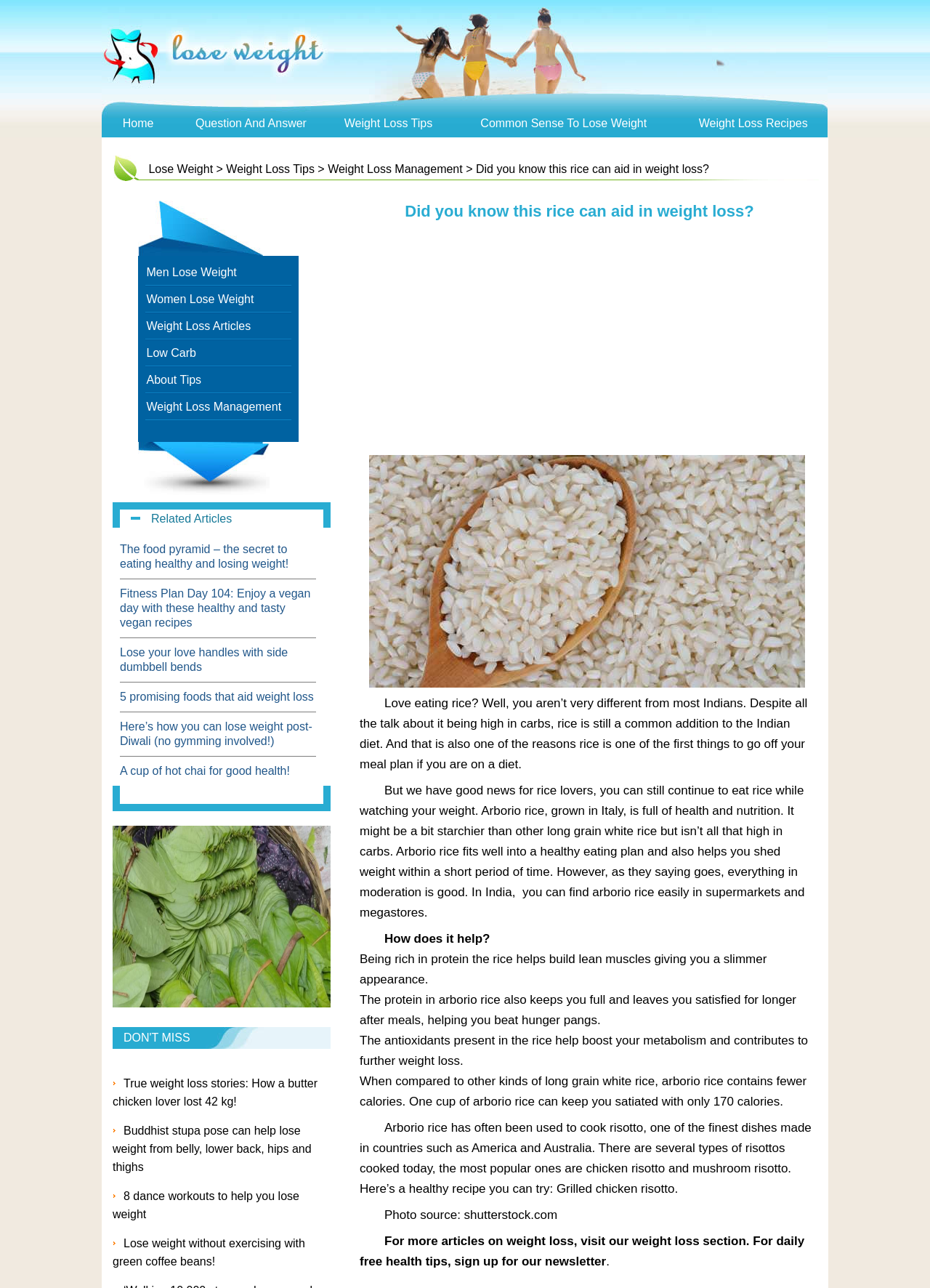Provide the bounding box coordinates for the area that should be clicked to complete the instruction: "Sign up for the newsletter".

[0.586, 0.974, 0.652, 0.985]